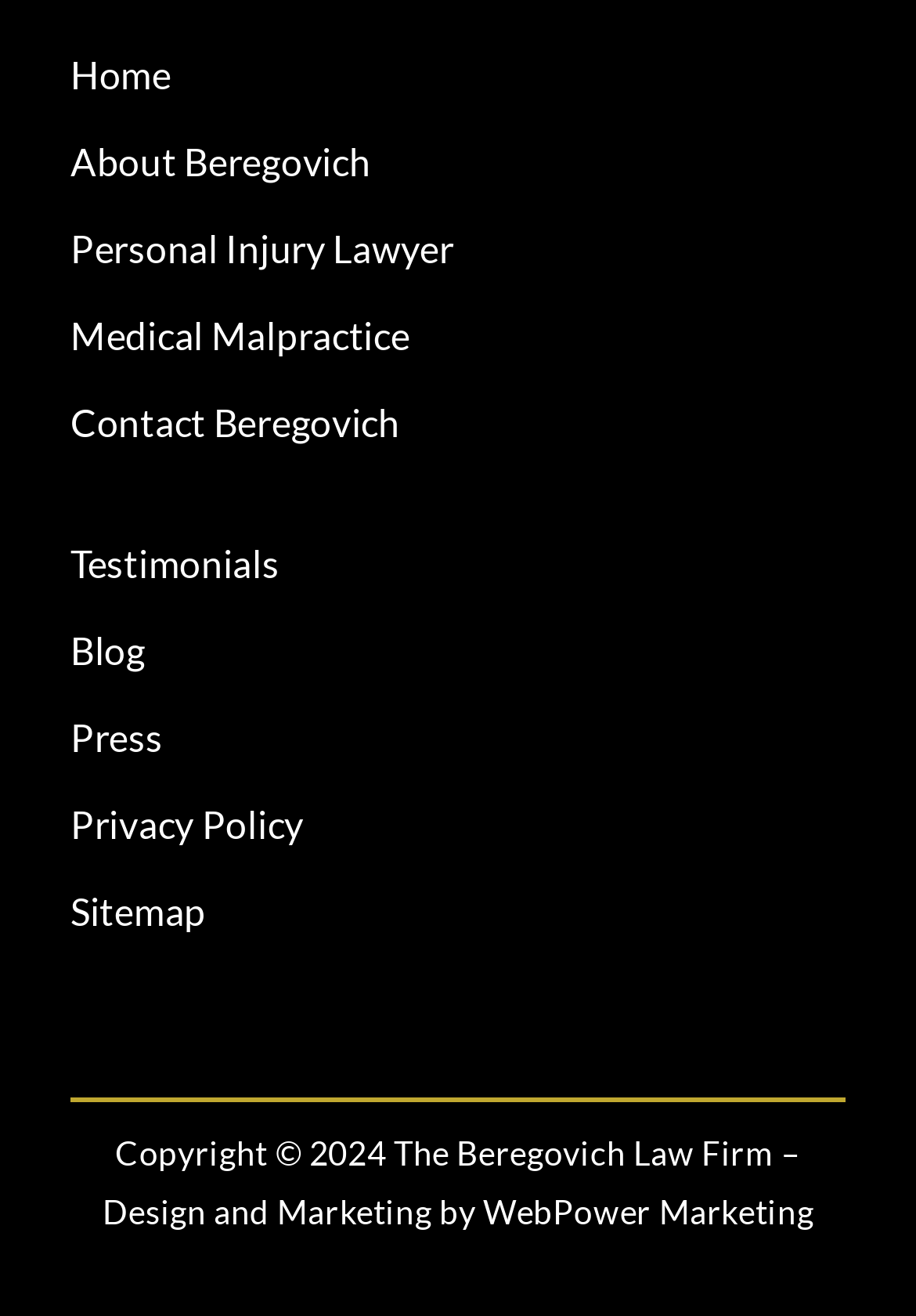Can you show the bounding box coordinates of the region to click on to complete the task described in the instruction: "go to home page"?

[0.077, 0.039, 0.923, 0.076]